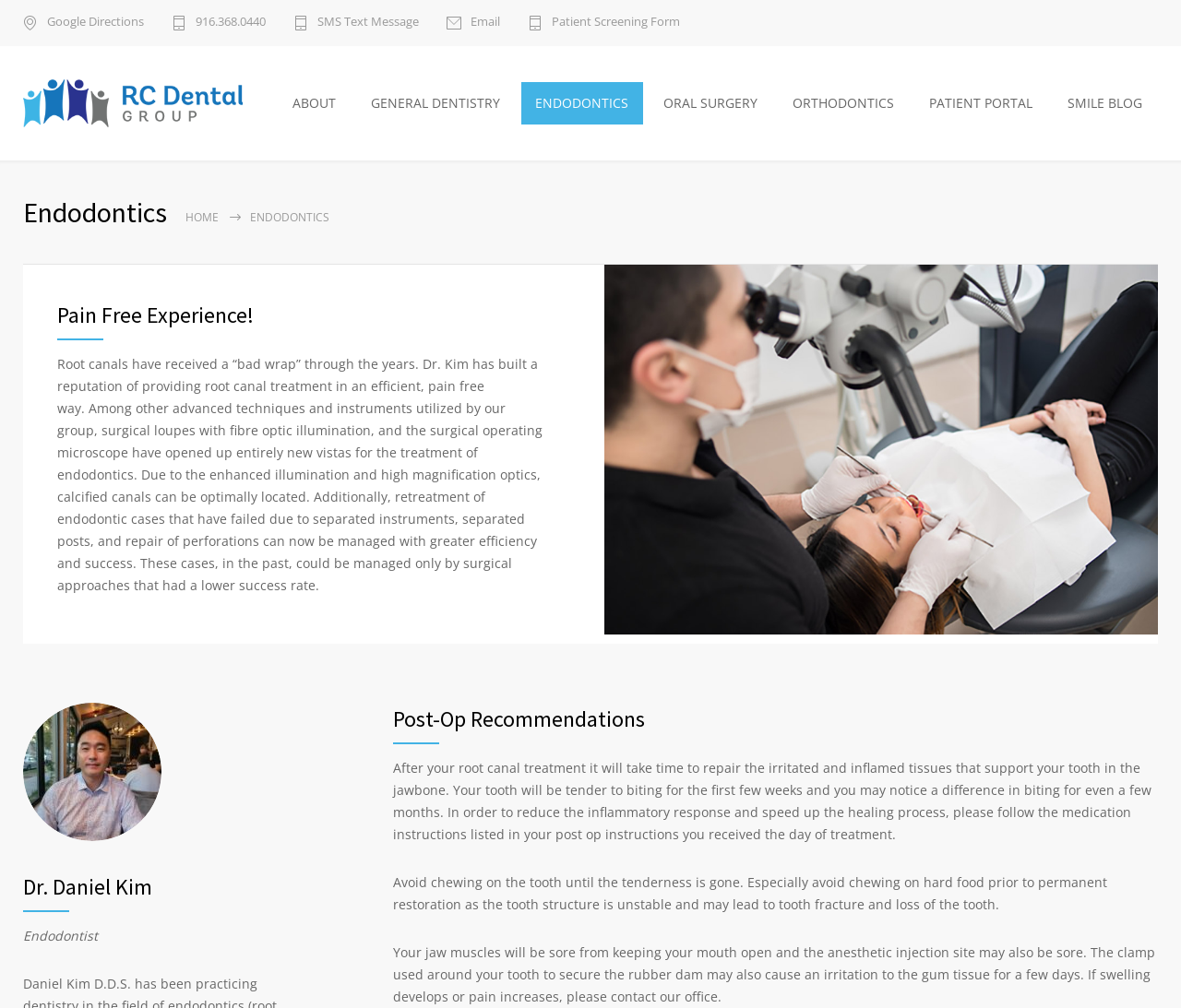Determine the bounding box coordinates of the clickable region to follow the instruction: "Click the 'u Google Directions' link".

[0.02, 0.016, 0.122, 0.03]